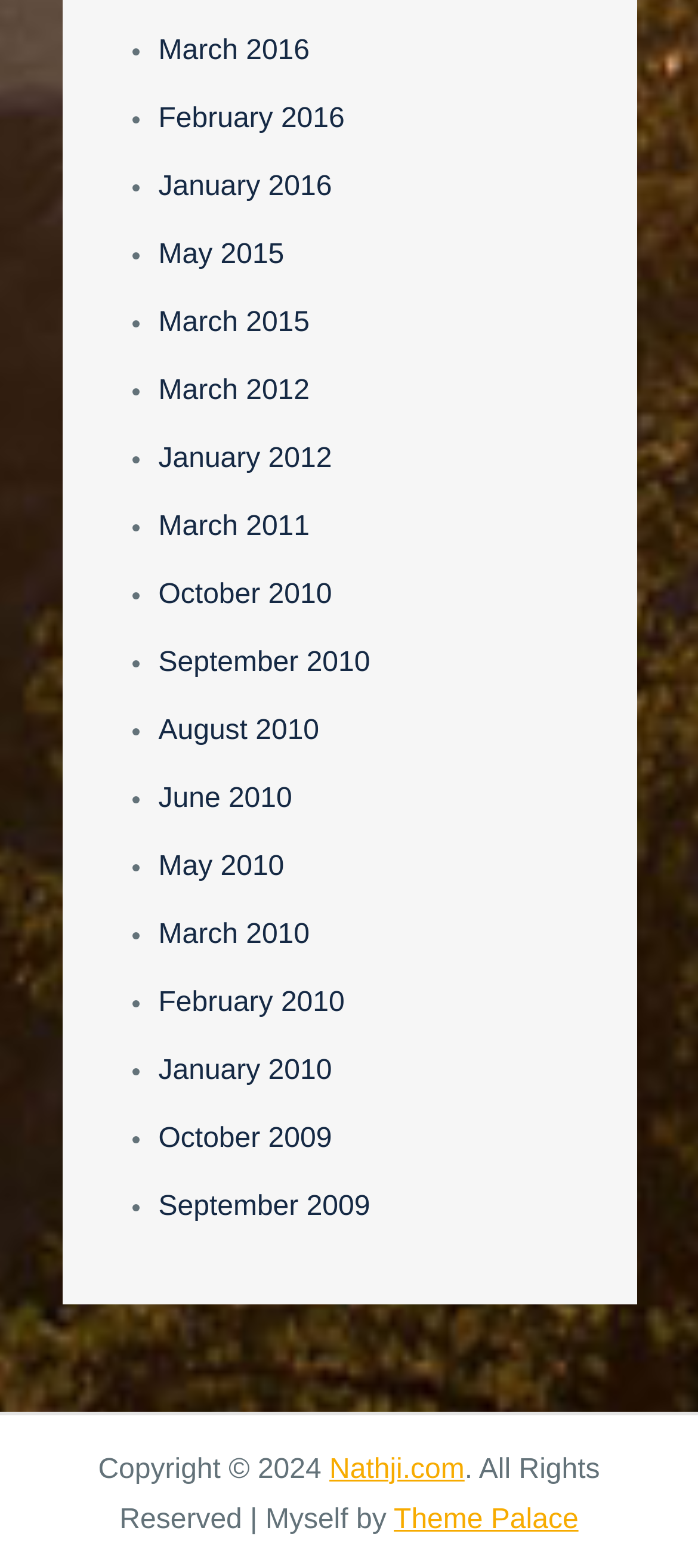What is the copyright year mentioned at the bottom of the webpage?
Offer a detailed and full explanation in response to the question.

I looked at the StaticText element with the ID 279, which contains the copyright information. The text mentions 'Copyright © 2024', so the answer is 2024.